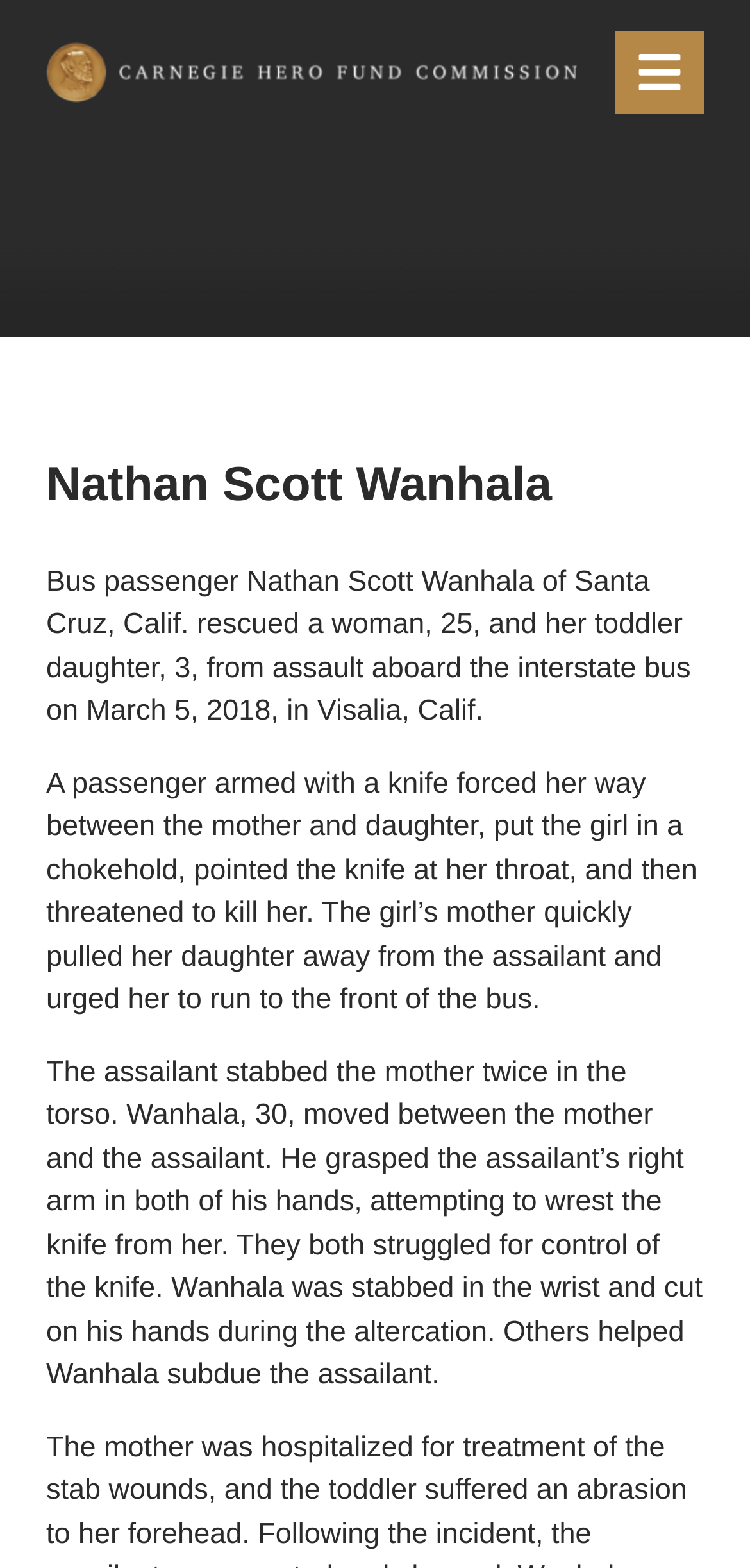Locate the bounding box for the described UI element: "Menu". Ensure the coordinates are four float numbers between 0 and 1, formatted as [left, top, right, bottom].

[0.821, 0.02, 0.938, 0.072]